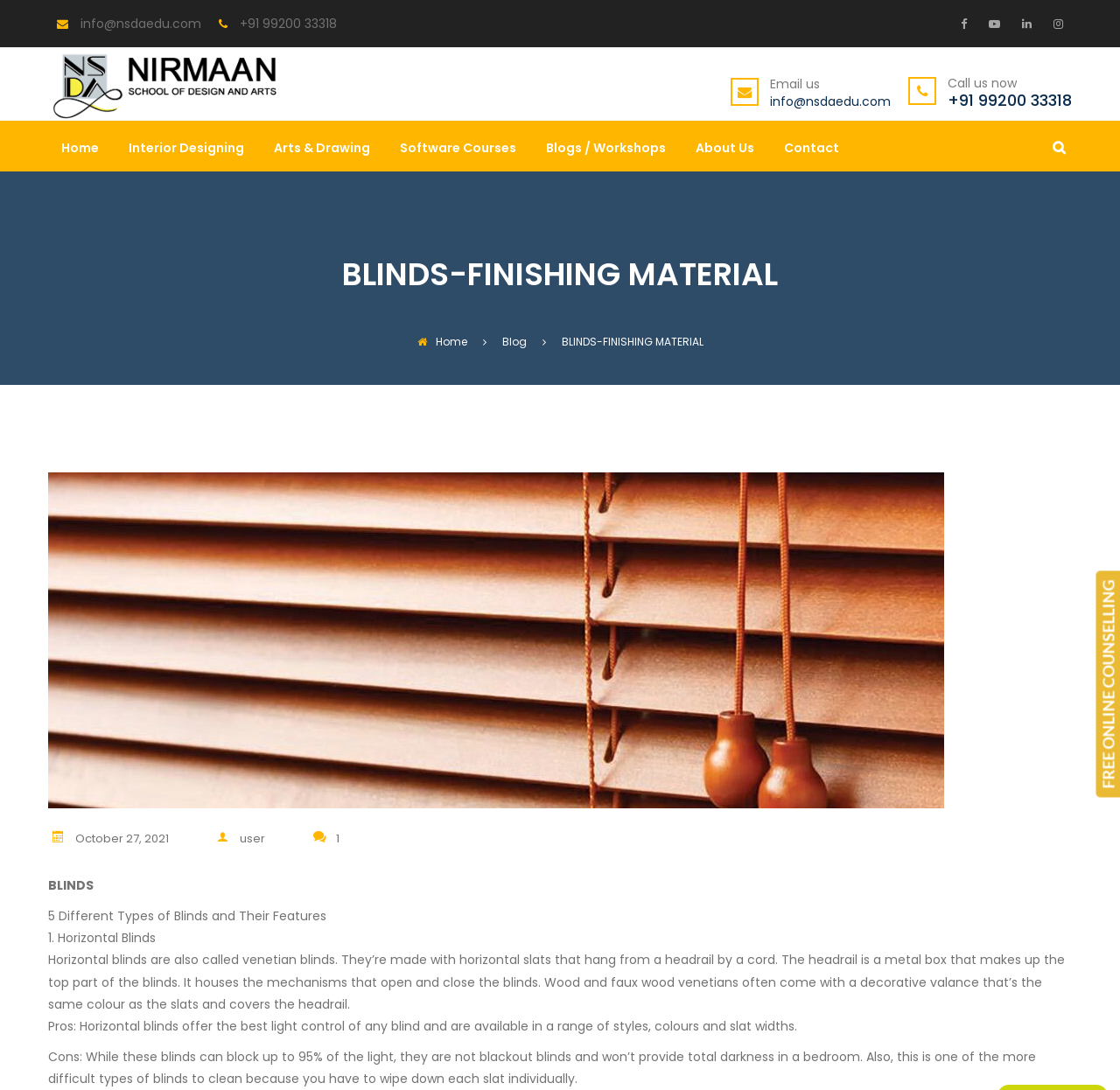Identify the bounding box coordinates of the area that should be clicked in order to complete the given instruction: "Go to previous post". The bounding box coordinates should be four float numbers between 0 and 1, i.e., [left, top, right, bottom].

None